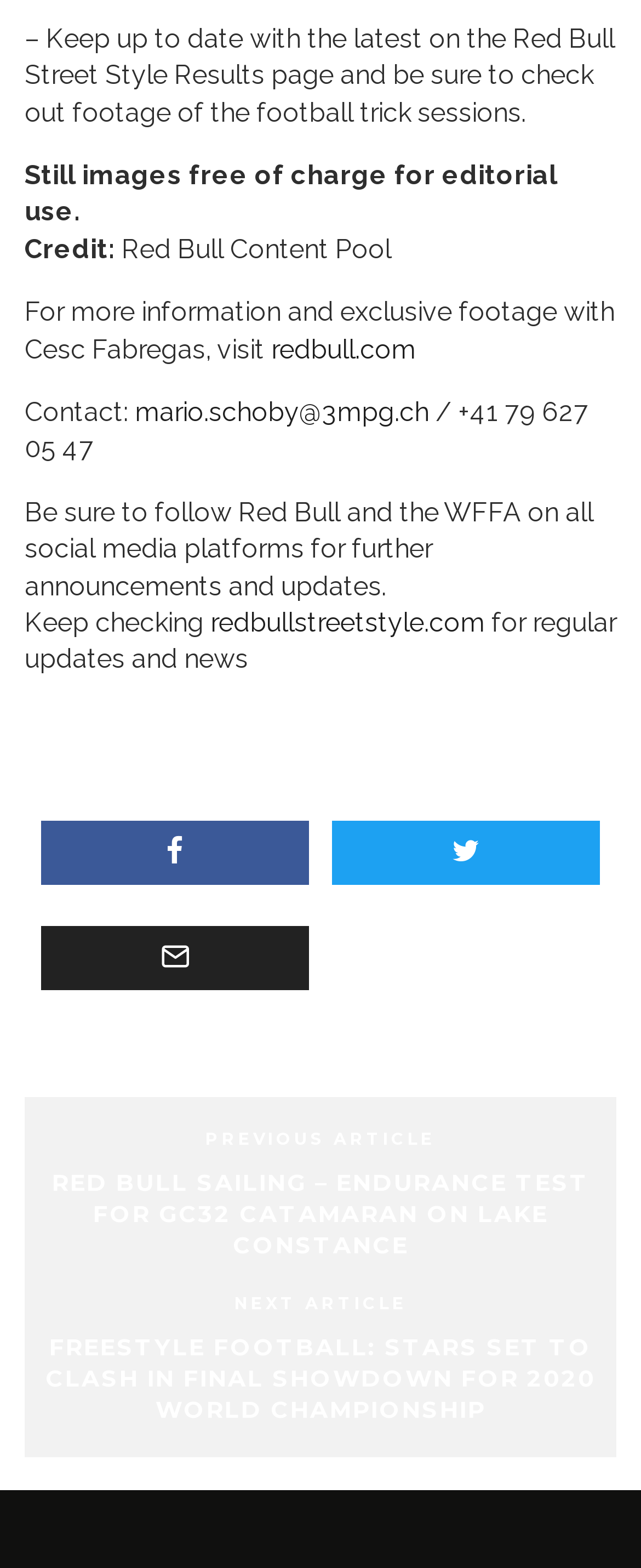Answer briefly with one word or phrase:
What is the website for regular updates and news?

redbullstreetstyle.com